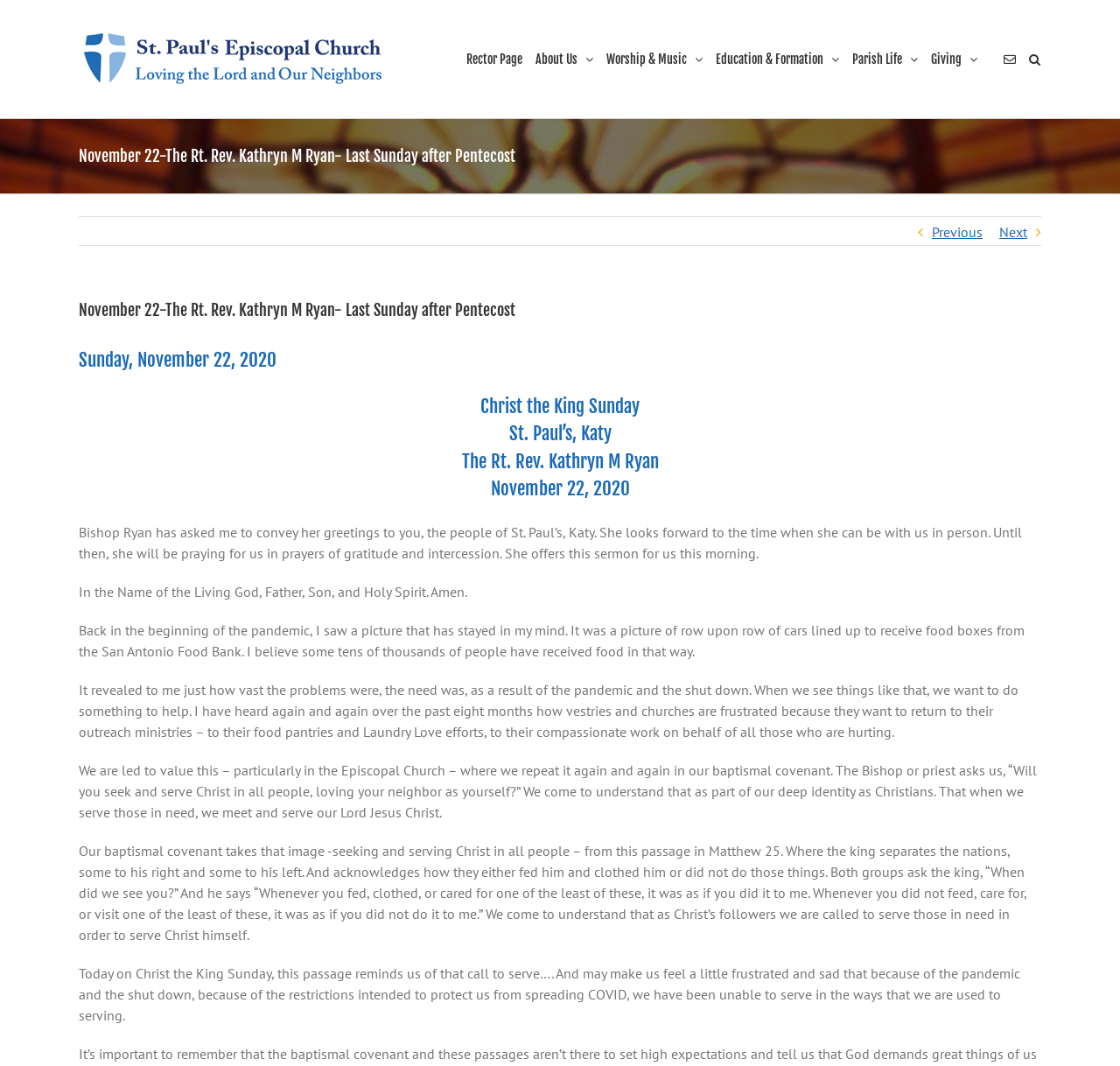Please identify the bounding box coordinates of the clickable region that I should interact with to perform the following instruction: "Go to Previous page". The coordinates should be expressed as four float numbers between 0 and 1, i.e., [left, top, right, bottom].

[0.832, 0.204, 0.877, 0.232]